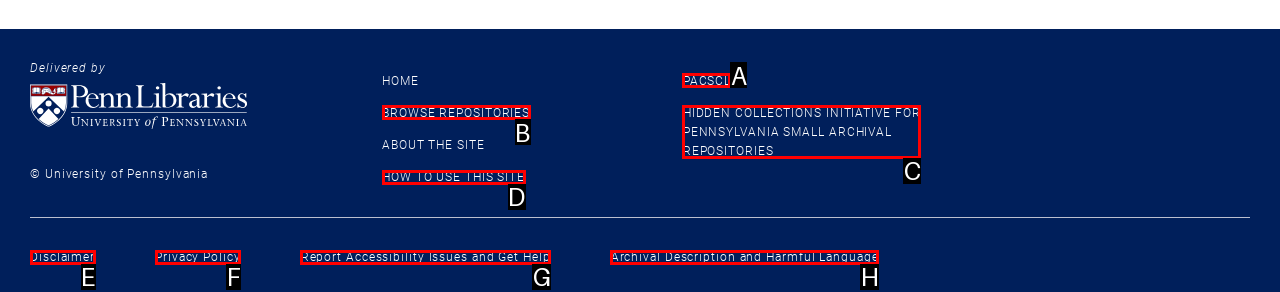Identify the correct option to click in order to accomplish the task: learn about PACSCL Provide your answer with the letter of the selected choice.

A